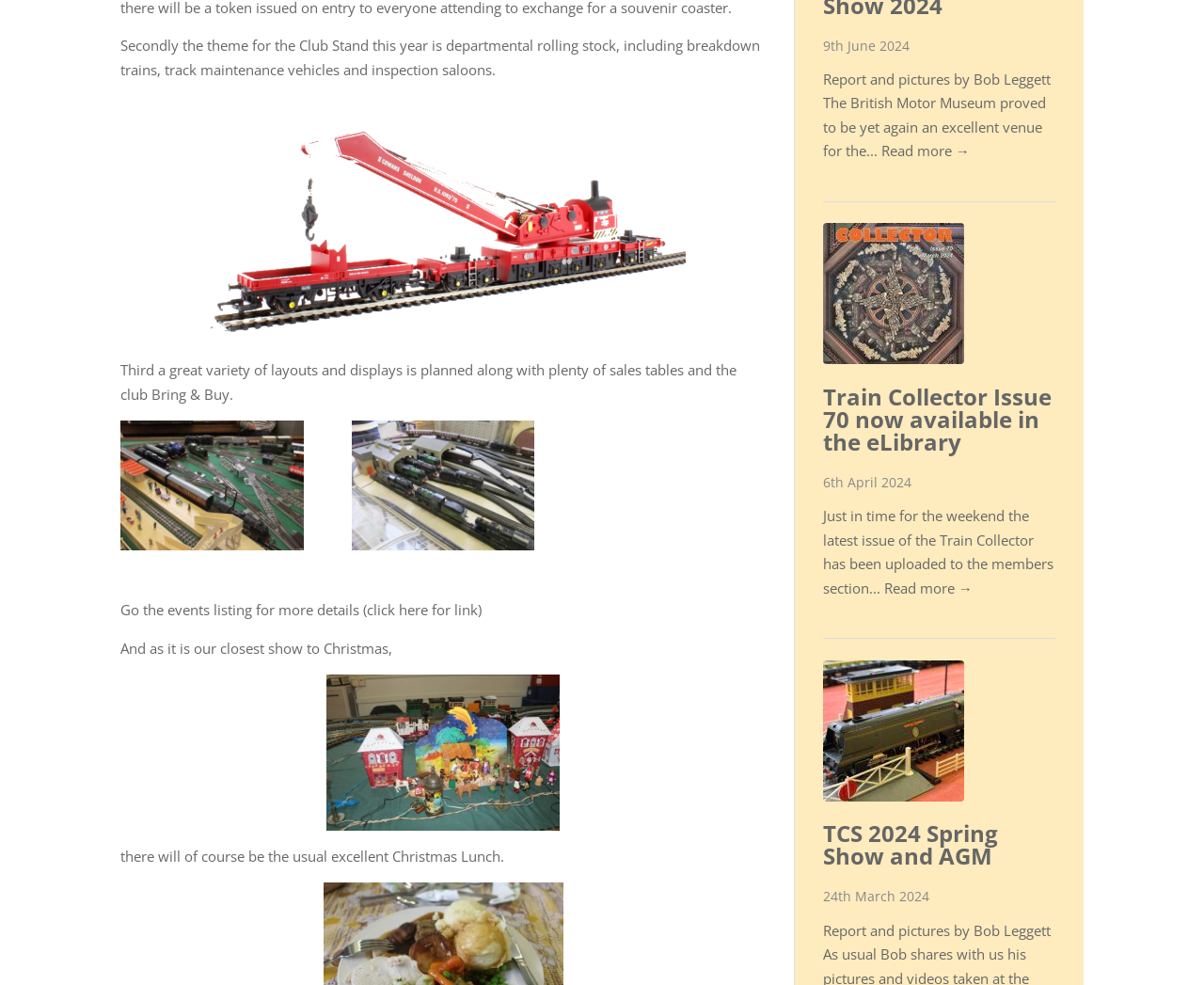Determine the bounding box for the described UI element: "alt="Train Collectors Society Leicester Get-together"".

[0.1, 0.097, 0.636, 0.35]